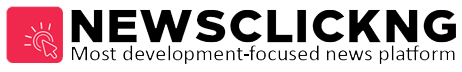Create a detailed narrative of what is happening in the image.

The image features the logo of "NEWSCLICKNG," a prominent news platform recognized for its focus on development-related topics. The logo is characterized by a bold, modern font displaying the name "NEWSCLICKNG," complemented by a graphic element—a light bulb inside a speech bubble, which signifies innovation and communication. Below the main title, the tagline reads, "Most development-focused news platform," emphasizing the platform's commitment to providing news and insights centered around developmental issues. The overall design combines professionalism with a dynamic touch, reflecting the site's mission to inform and engage its audience in meaningful discussions.